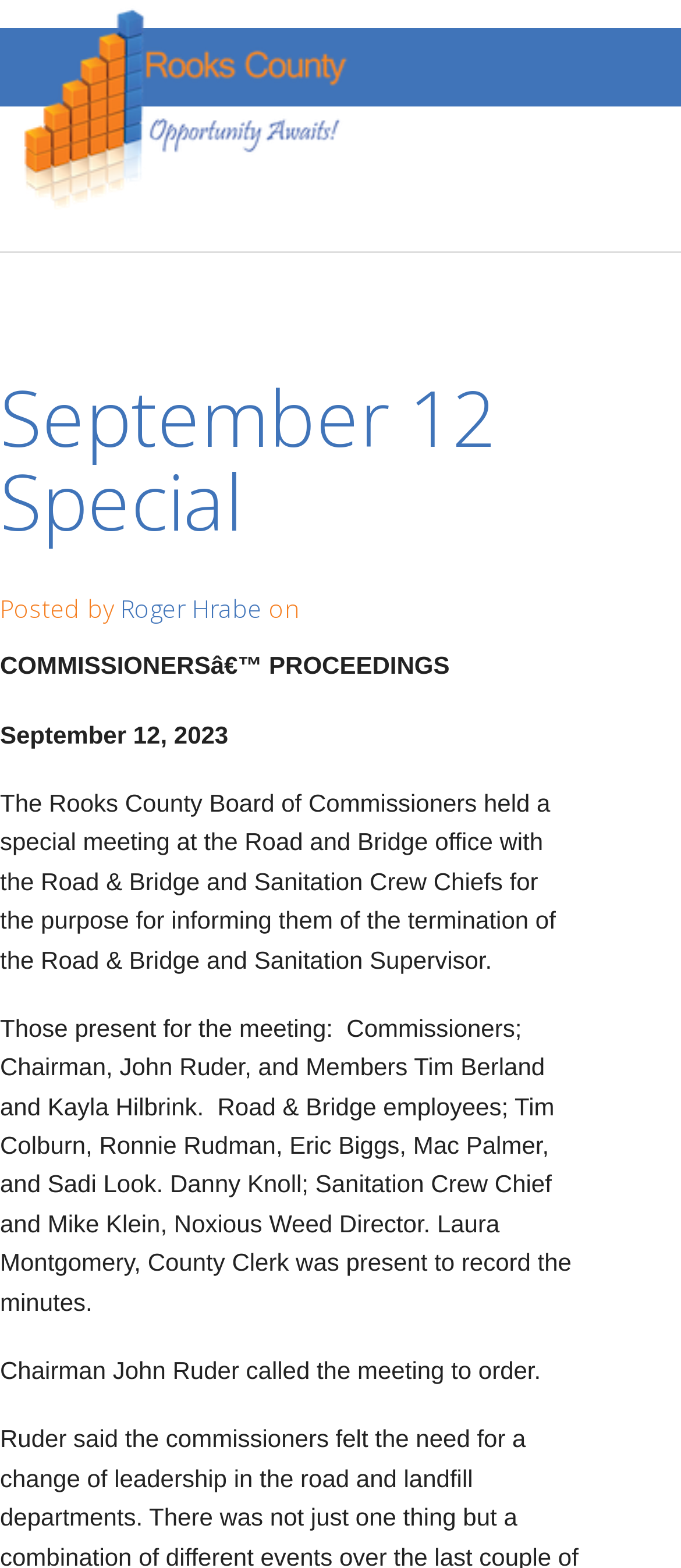Based on the element description: "Visitor Information", identify the bounding box coordinates for this UI element. The coordinates must be four float numbers between 0 and 1, listed as [left, top, right, bottom].

[0.075, 0.119, 0.925, 0.169]